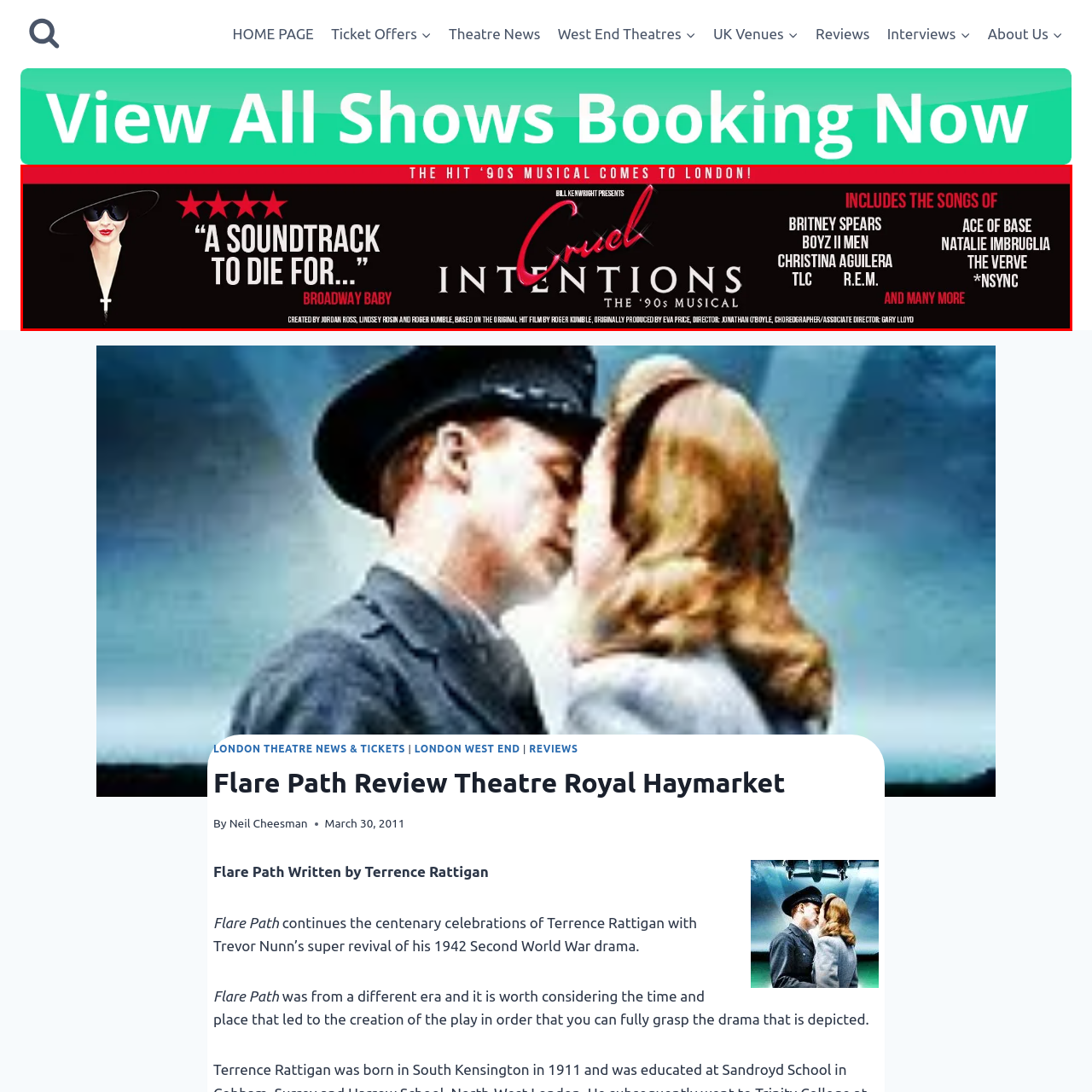What is the inspiration for the musical?
Analyze the image highlighted by the red bounding box and give a detailed response to the question using the information from the image.

The caption credits the creators and production team, emphasizing its adaptation from the original film, indicating that the musical is inspired by the film 'Cruel Intentions'.